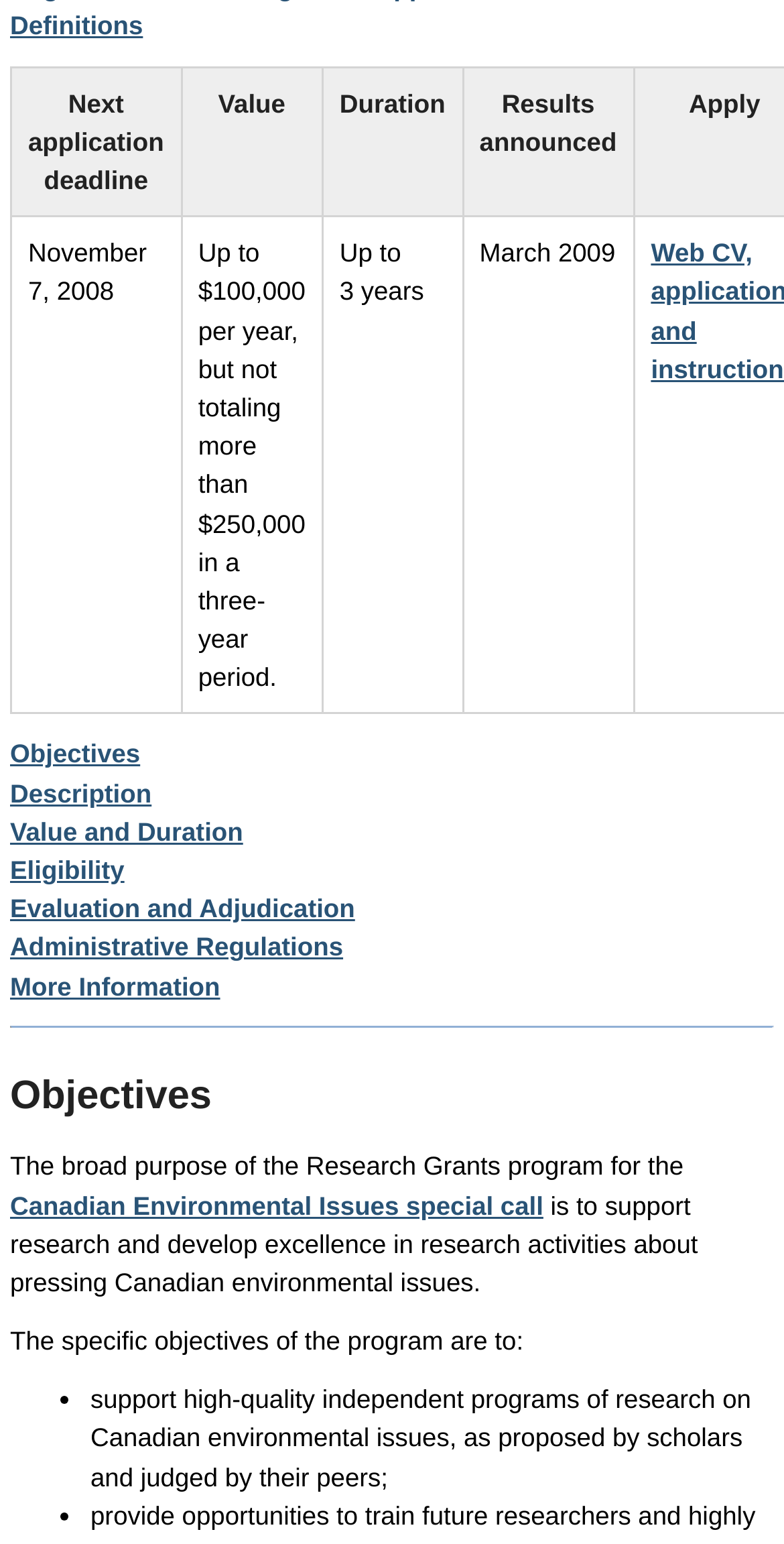For the element described, predict the bounding box coordinates as (top-left x, top-left y, bottom-right x, bottom-right y). All values should be between 0 and 1. Element description: Administrative Regulations

[0.013, 0.604, 0.438, 0.623]